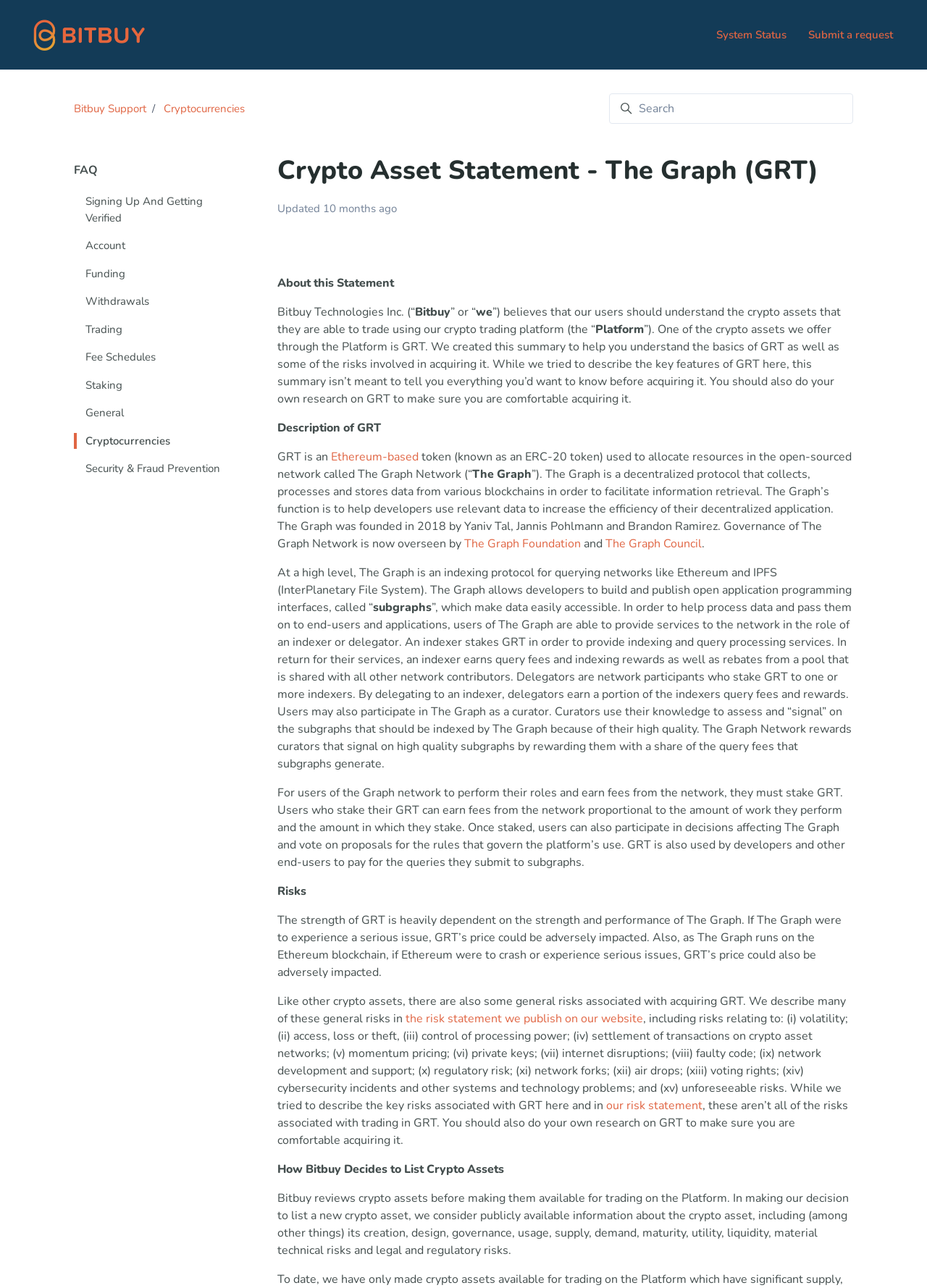Kindly determine the bounding box coordinates of the area that needs to be clicked to fulfill this instruction: "Learn about Cryptocurrencies".

[0.177, 0.079, 0.264, 0.09]